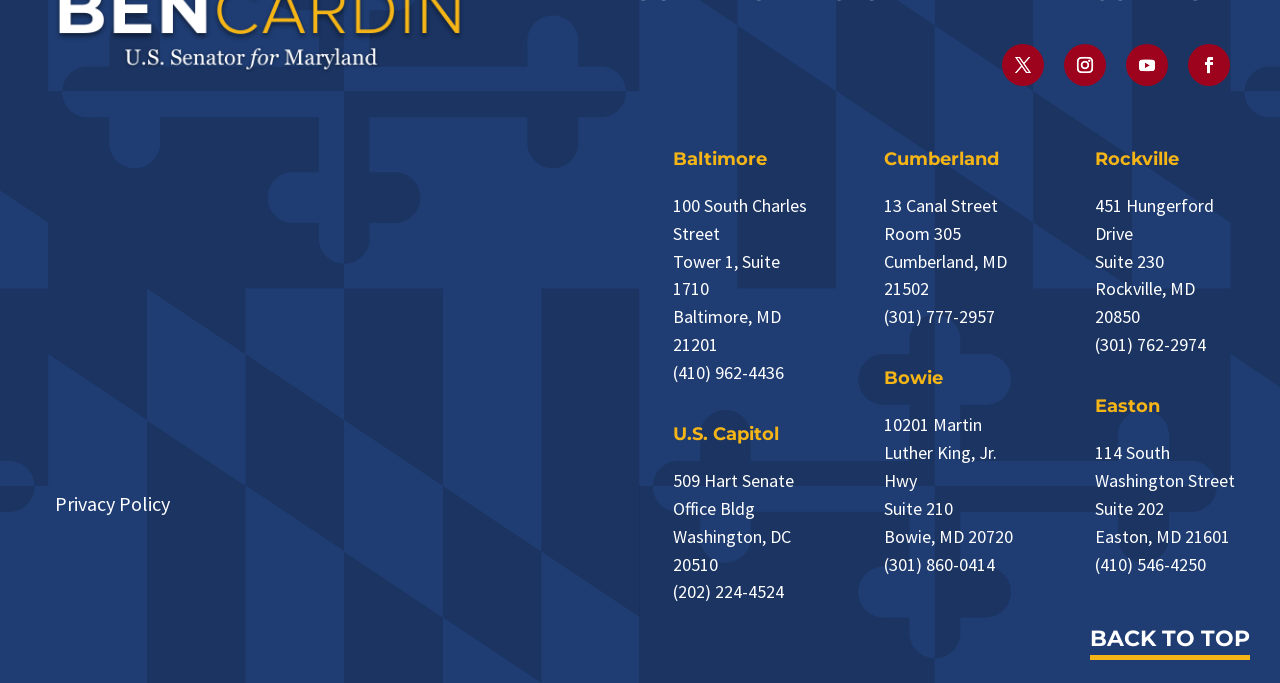Locate the bounding box coordinates of the item that should be clicked to fulfill the instruction: "View Maryland Map".

[0.038, 0.212, 0.468, 0.666]